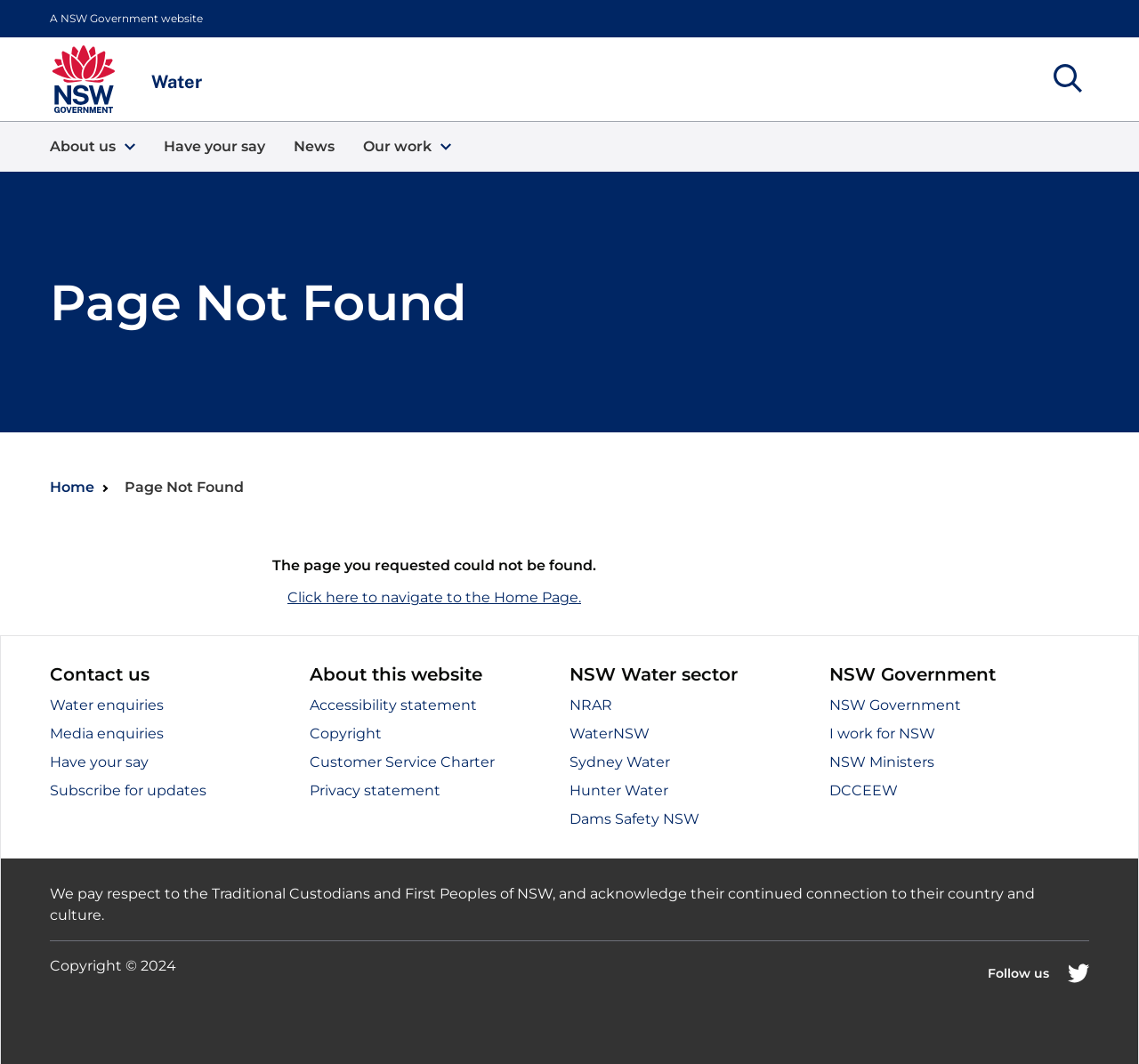Refer to the element description News and identify the corresponding bounding box in the screenshot. Format the coordinates as (top-left x, top-left y, bottom-right x, bottom-right y) with values in the range of 0 to 1.

[0.245, 0.115, 0.306, 0.161]